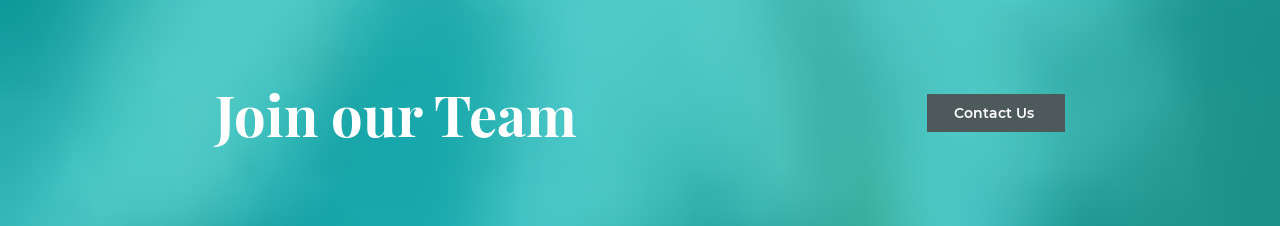What is the design style of the image?
With the help of the image, please provide a detailed response to the question.

The design style of the image is modern, which is reflected in the clean and sleek layout, the use of a prominent and graceful font, and the overall aesthetic that combines clarity with a welcoming environment, making it appealing to potential applicants.